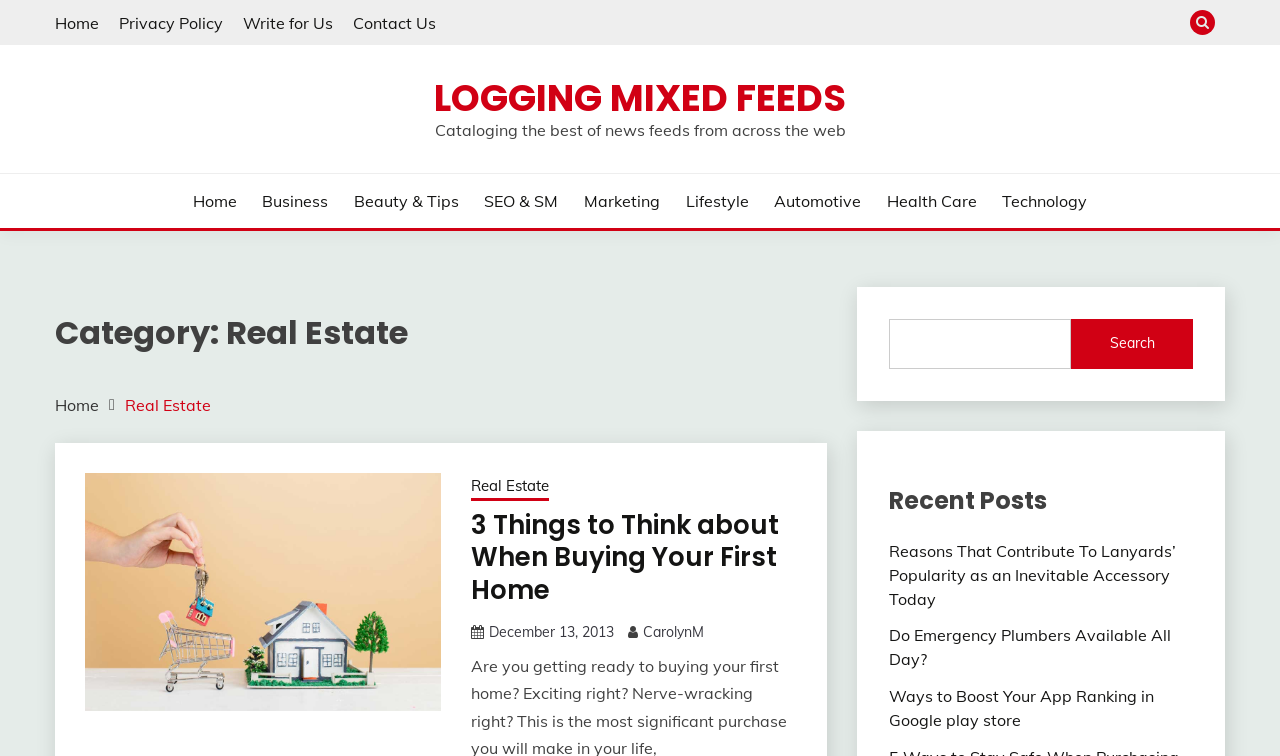What is the topic of the first article?
Please elaborate on the answer to the question with detailed information.

I found a link element with the text 'buying your first home' and an image element with the same text, which suggests that the topic of the first article is about buying your first home.